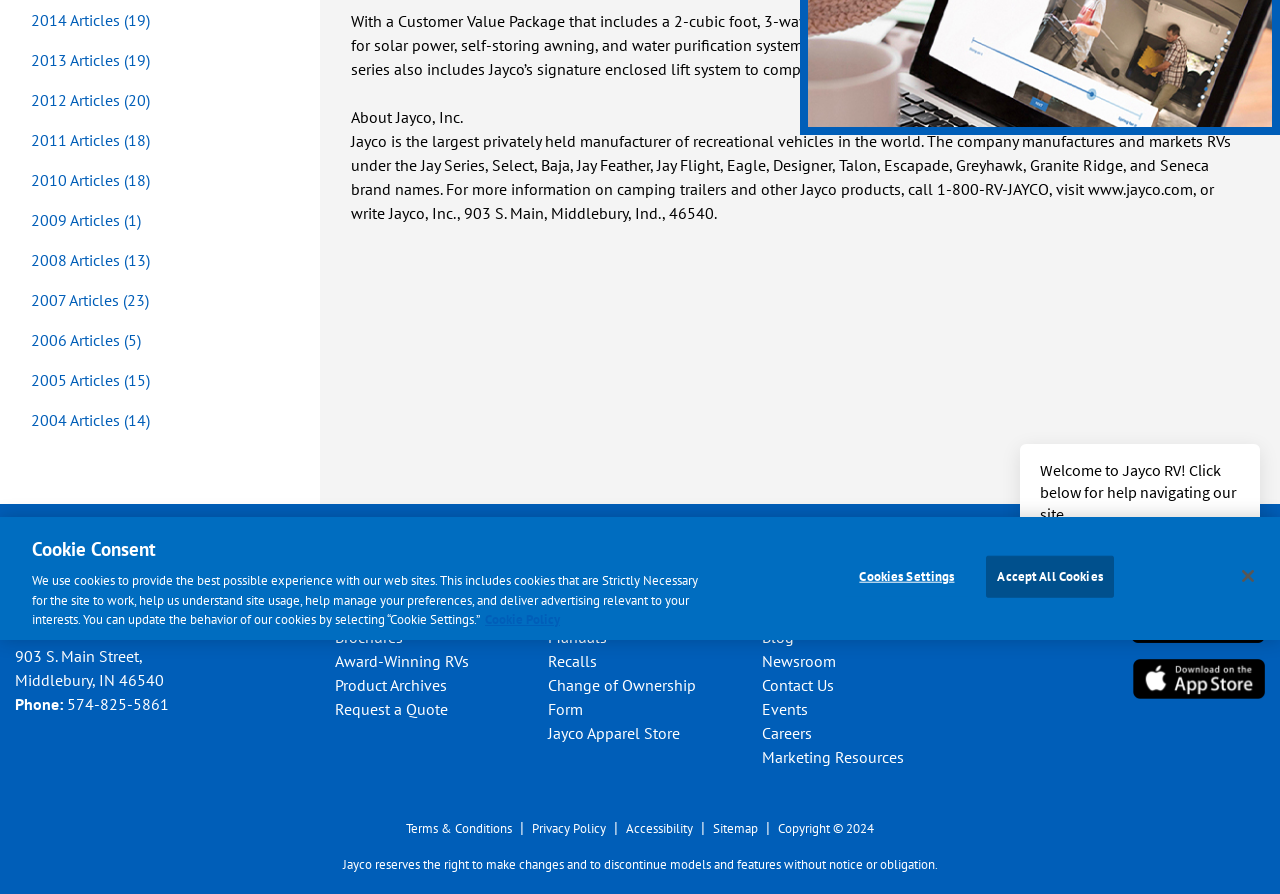Please locate the UI element described by "LISAM" and provide its bounding box coordinates.

None